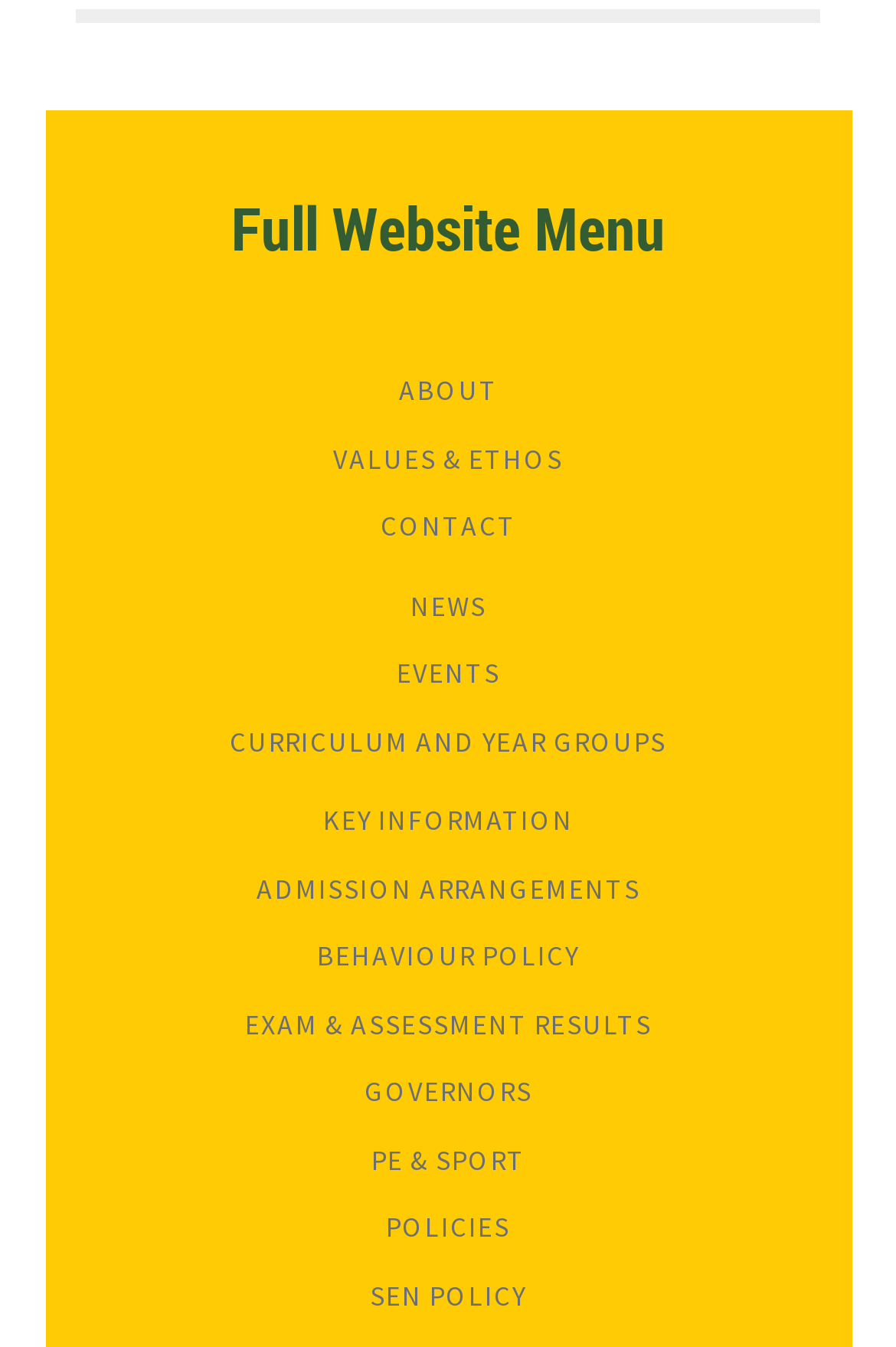Could you specify the bounding box coordinates for the clickable section to complete the following instruction: "Explore 'Galley Gadgets'"?

None